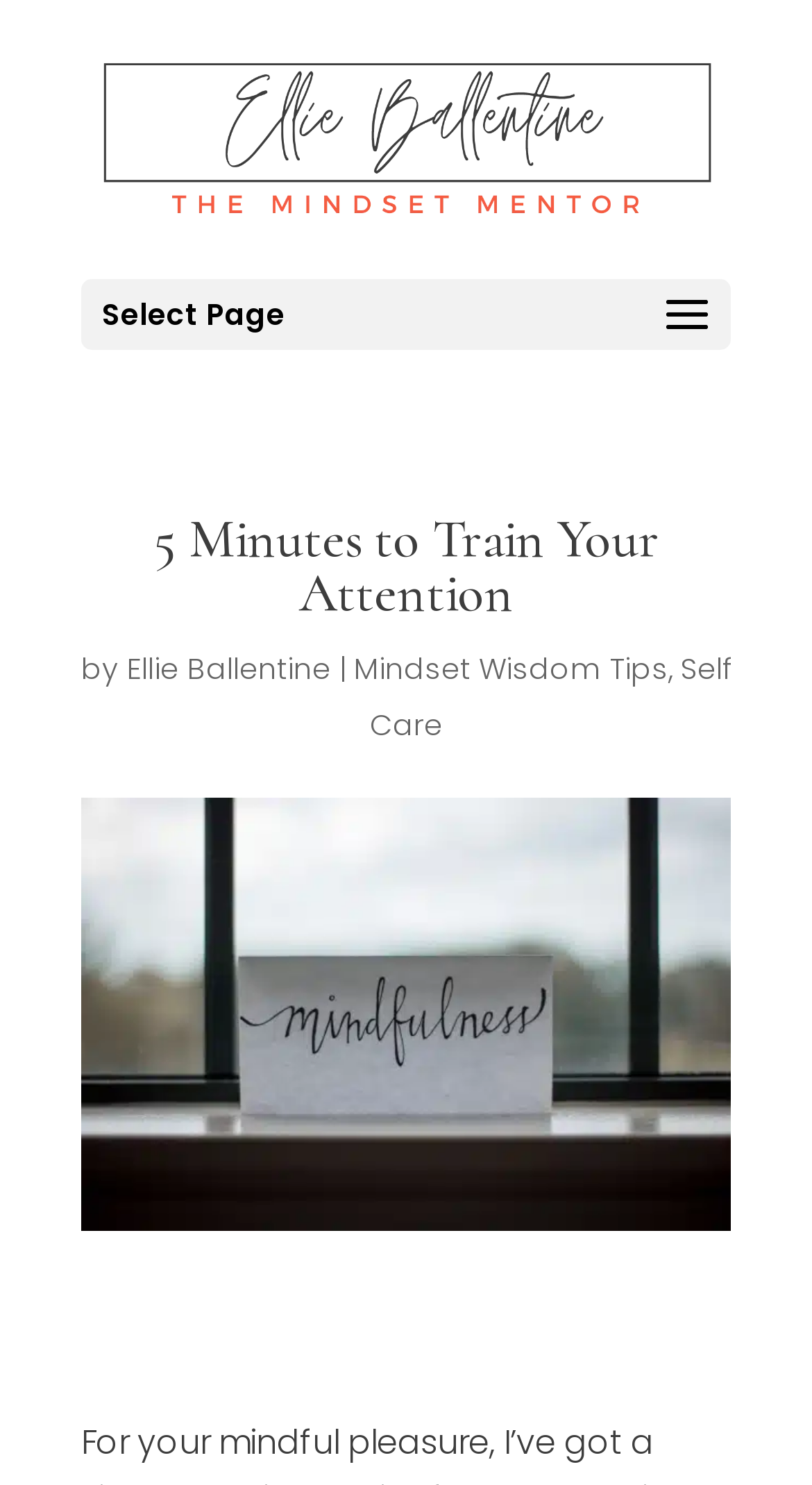Please find the bounding box for the following UI element description. Provide the coordinates in (top-left x, top-left y, bottom-right x, bottom-right y) format, with values between 0 and 1: Self Care

[0.455, 0.436, 0.9, 0.502]